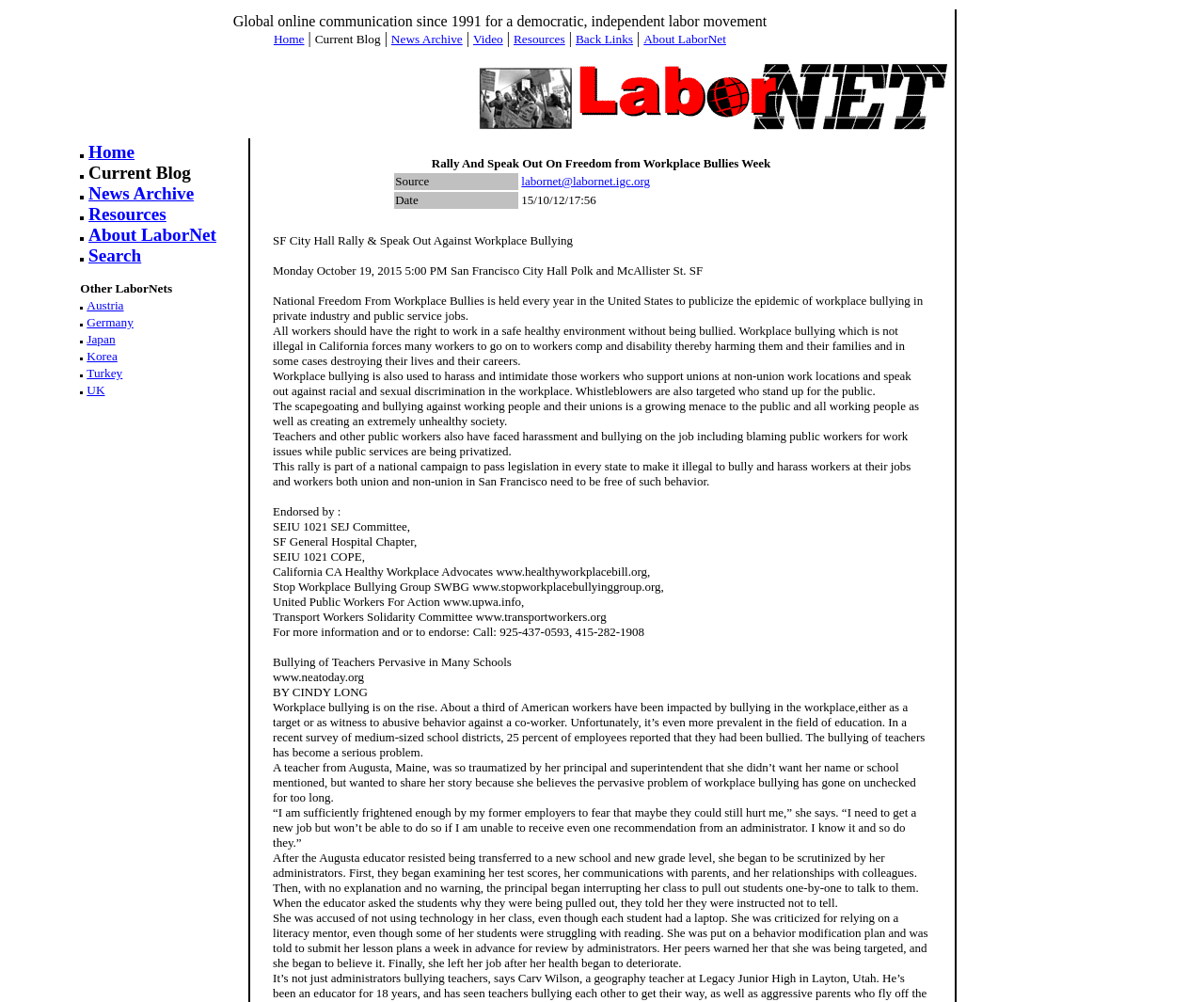Bounding box coordinates must be specified in the format (top-left x, top-left y, bottom-right x, bottom-right y). All values should be floating point numbers between 0 and 1. What are the bounding box coordinates of the UI element described as: News Archive

[0.073, 0.183, 0.161, 0.203]